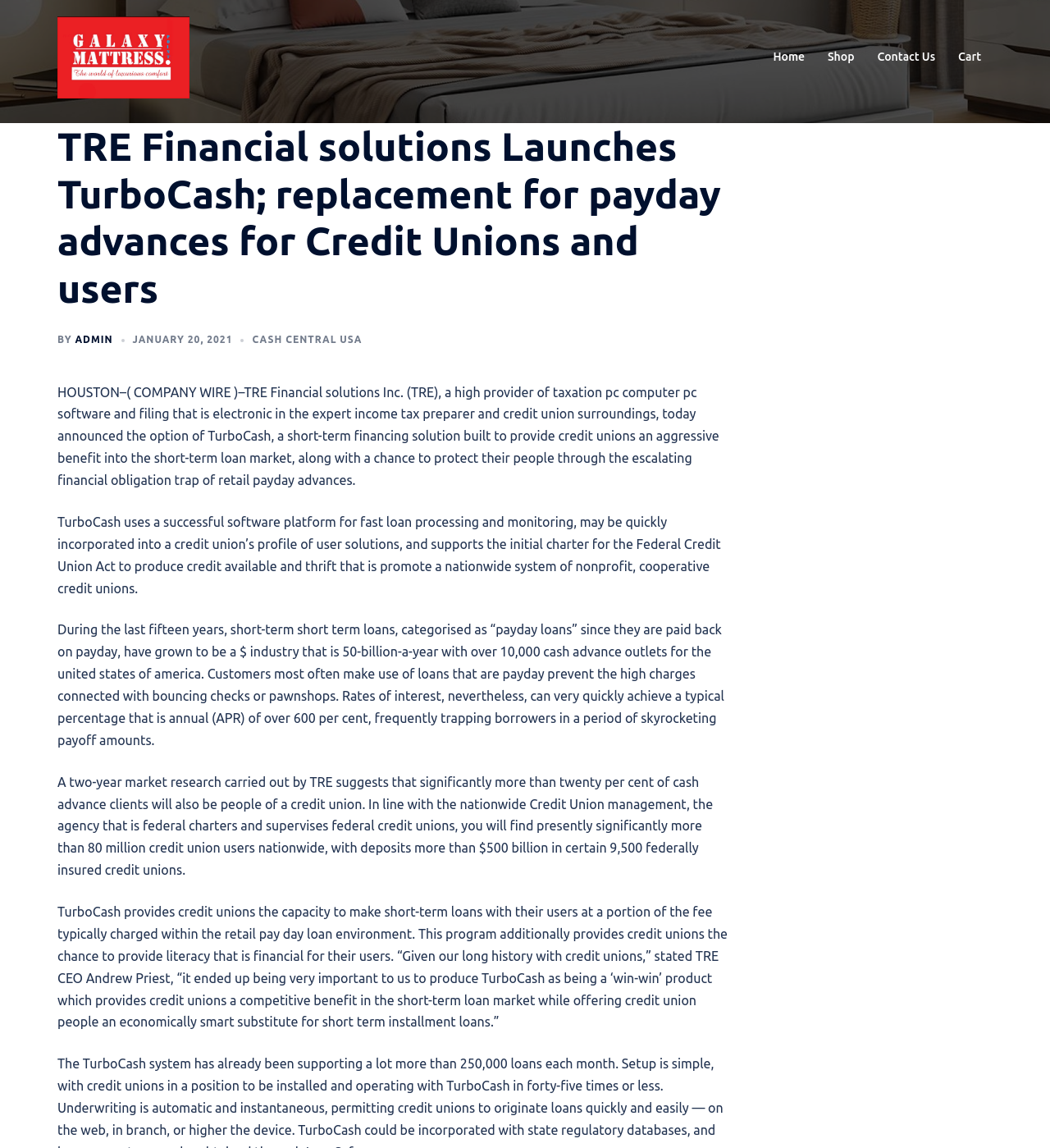Explain the contents of the webpage comprehensively.

The webpage is about TRE Financial solutions Launches TurboCash, a replacement for payday advances for Credit Unions and users. At the top left corner, there is a link to "Galaxy Mattress Point" accompanied by an image. On the top right corner, there are four links: "Home", "Shop", "Contact Us", and "Cart". 

Below the top navigation bar, there is a header section that spans almost the entire width of the page. Within this section, there is a heading that repeats the title of the webpage. To the right of the heading, there are three links: "BY", "ADMIN", and "JANUARY 20, 2021", with the last one also containing a time element. 

The main content of the webpage is divided into five paragraphs of text. The first paragraph explains that TRE Financial solutions Inc. has announced the availability of TurboCash, a short-term financing solution for credit unions. The second paragraph describes the features of TurboCash, including its software platform and integration with credit union services. 

The third paragraph discusses the growth of the payday loan industry in the United States, while the fourth paragraph highlights the high interest rates and debt traps associated with payday loans. The fifth and final paragraph introduces TurboCash as a more affordable alternative to payday loans, providing credit unions with a competitive advantage and offering financial literacy programs to their users.